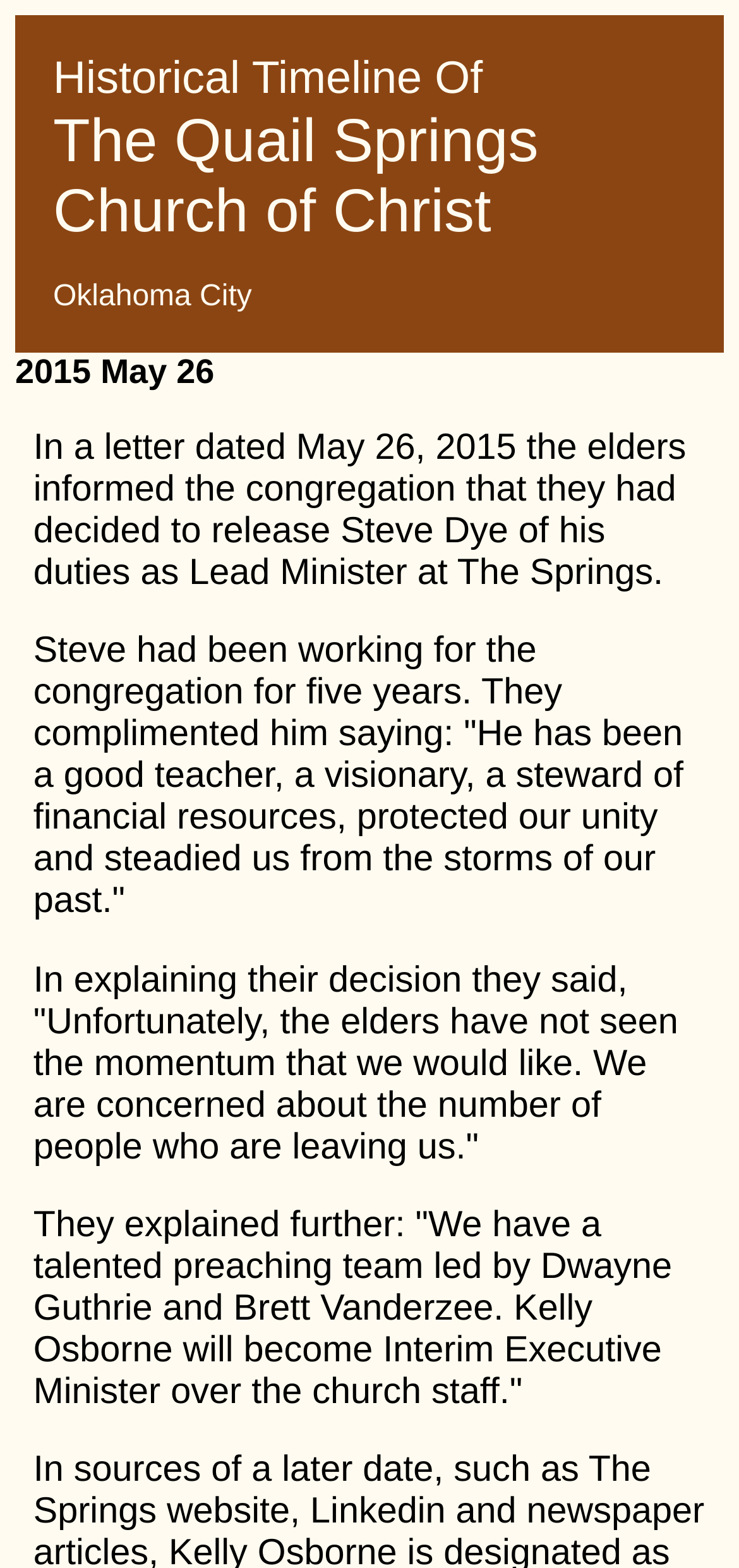How many years had Steve Dye worked for the congregation?
Based on the image, answer the question in a detailed manner.

I found the answer by reading the text in the StaticText element, which mentions 'Steve had been working for the congregation for five years'.